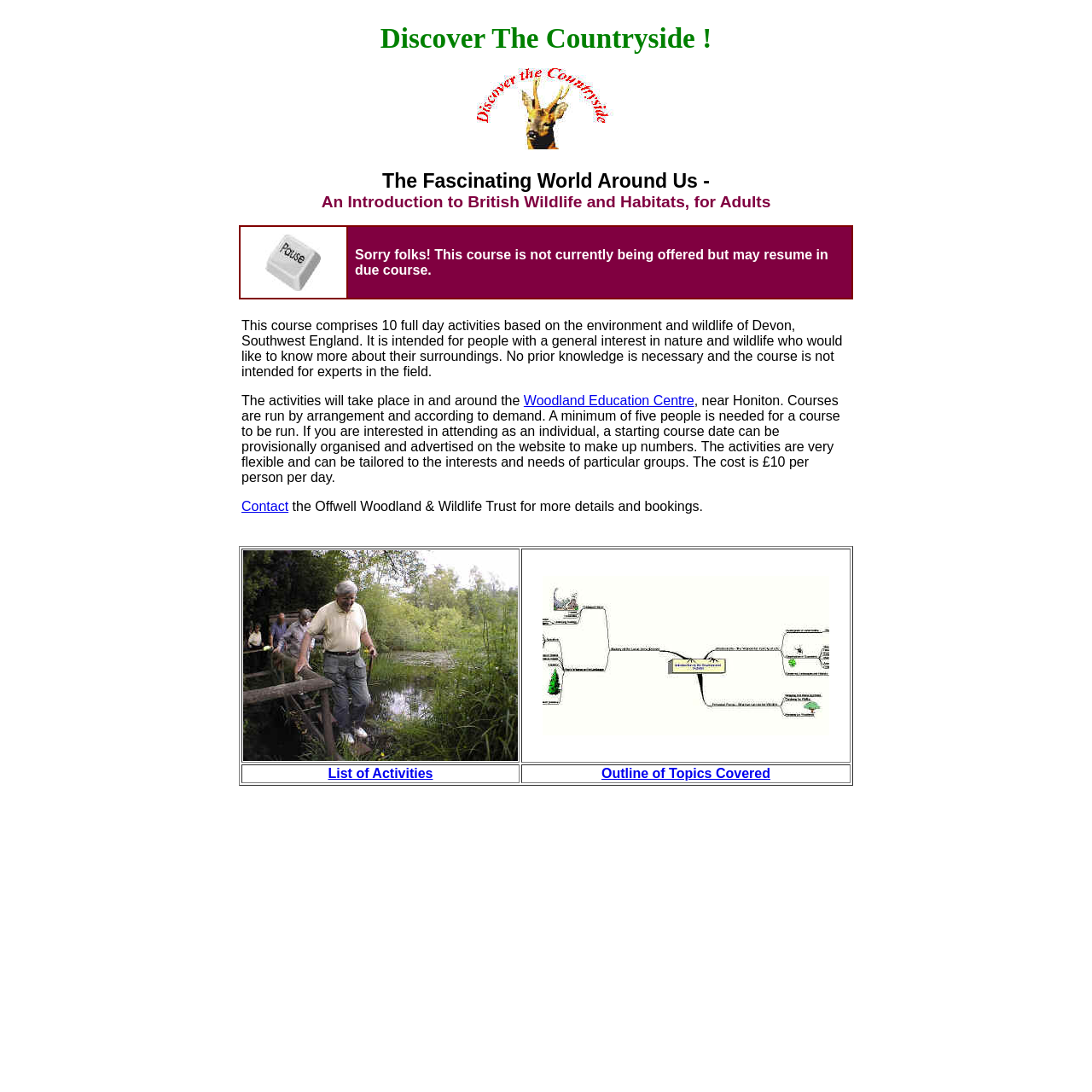How many full day activities are included in the course?
Please provide a comprehensive answer to the question based on the webpage screenshot.

The number of full day activities included in the course can be found in the text description of the course, which states 'This course comprises 10 full day activities...'